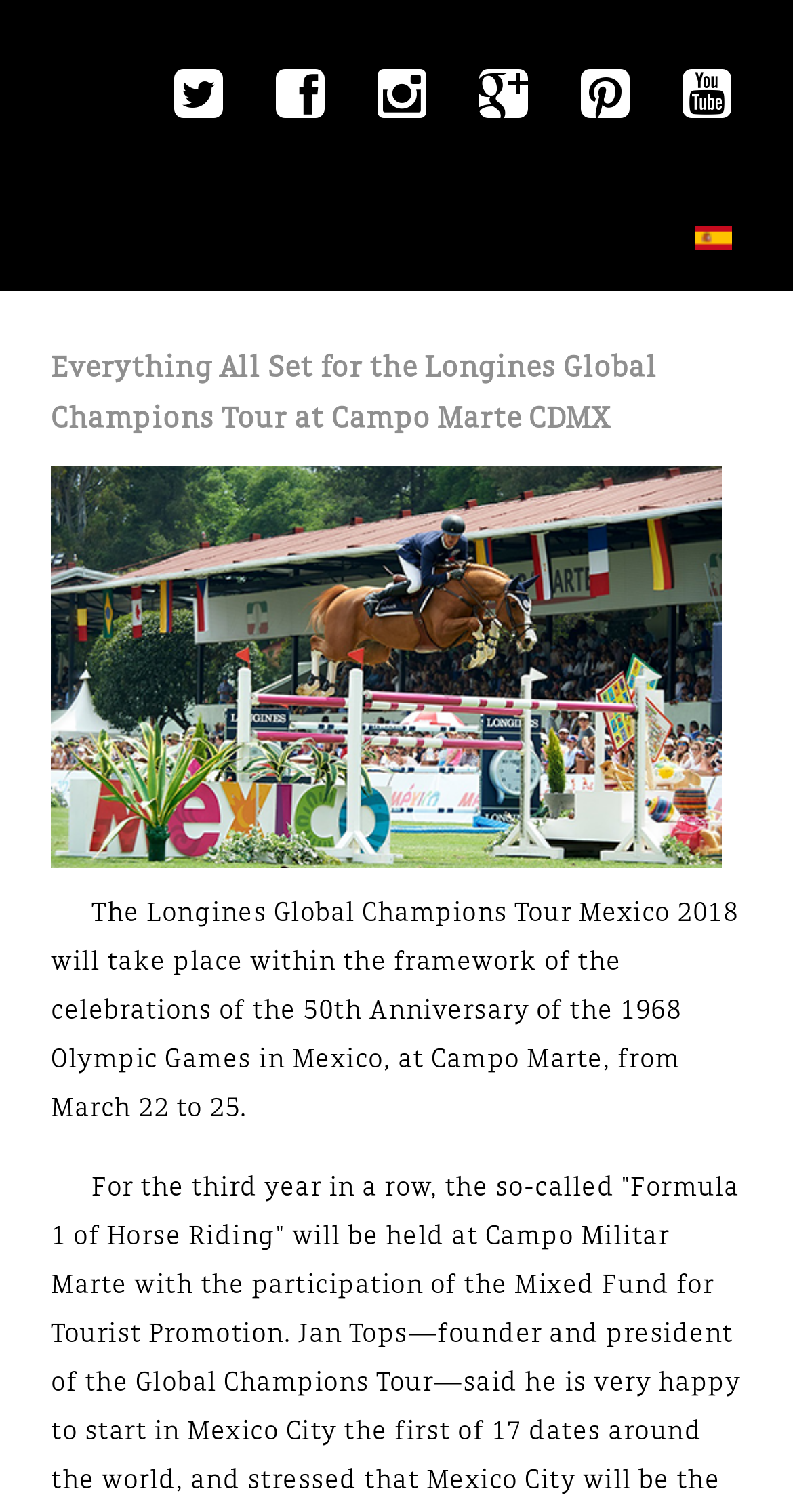Predict the bounding box coordinates for the UI element described as: "Toronto Tea Shops". The coordinates should be four float numbers between 0 and 1, presented as [left, top, right, bottom].

None